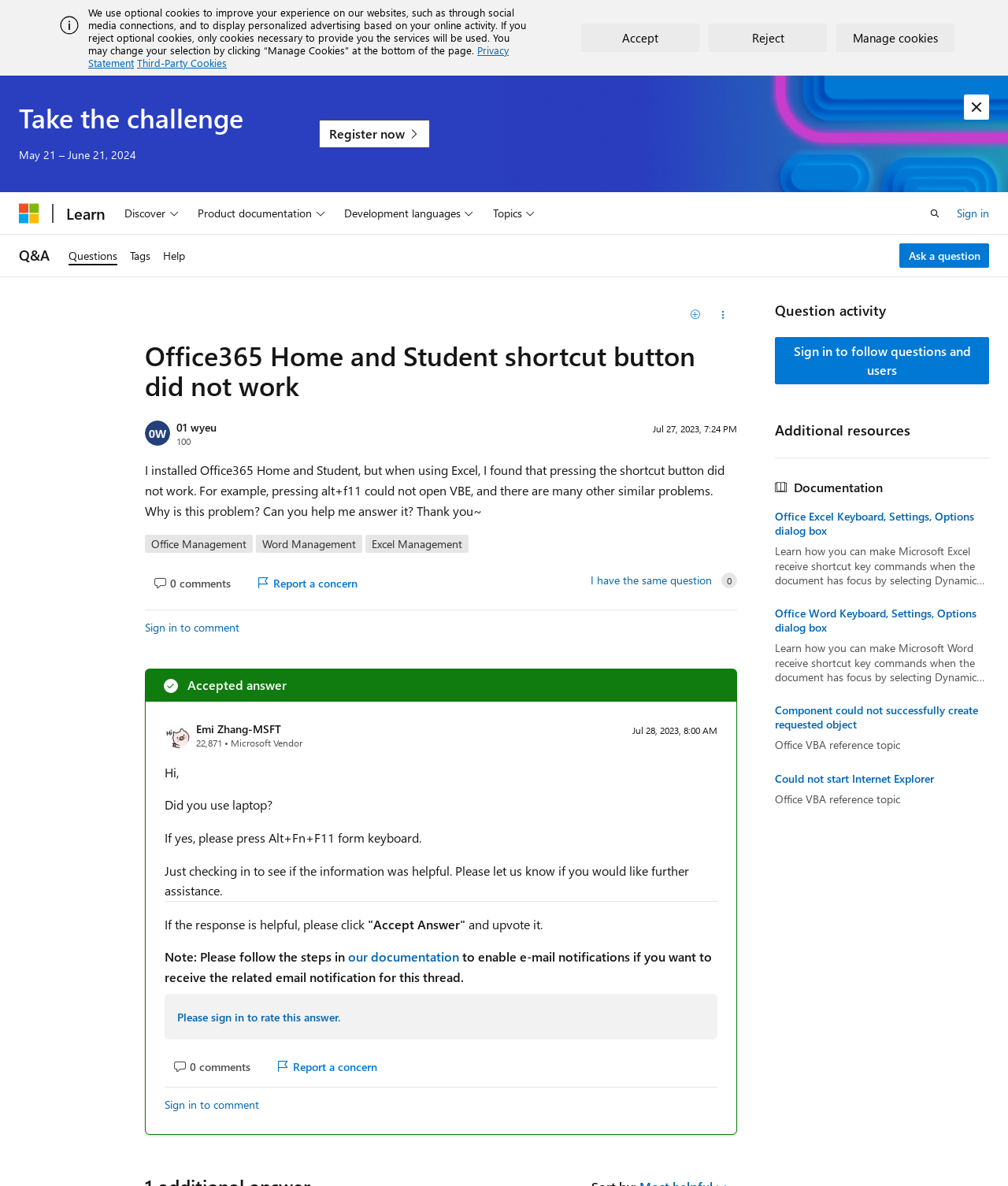Provide a one-word or short-phrase answer to the question:
What is the alternative way to open VBE suggested by the answerer?

Alt+Fn+F11